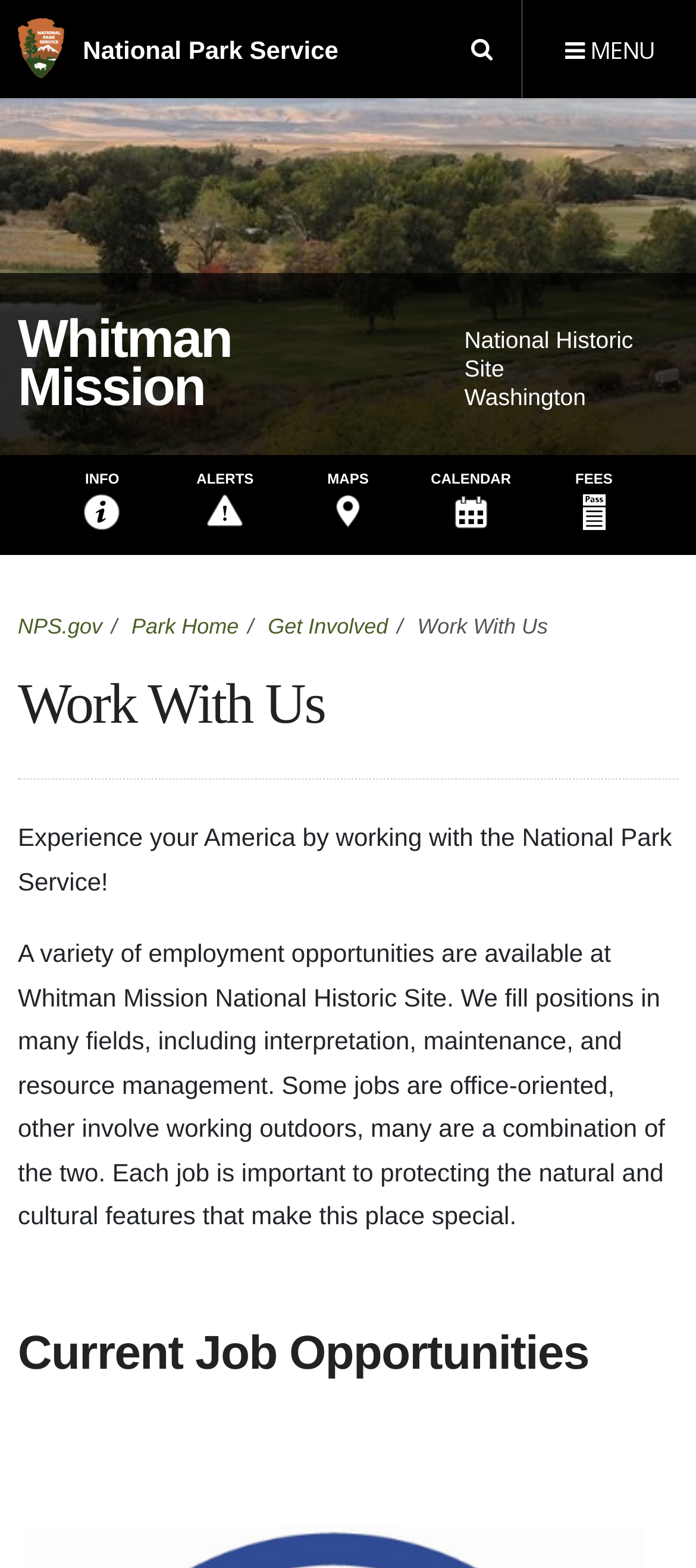Show me the bounding box coordinates of the clickable region to achieve the task as per the instruction: "Get information about Whitman Mission".

[0.026, 0.201, 0.616, 0.263]